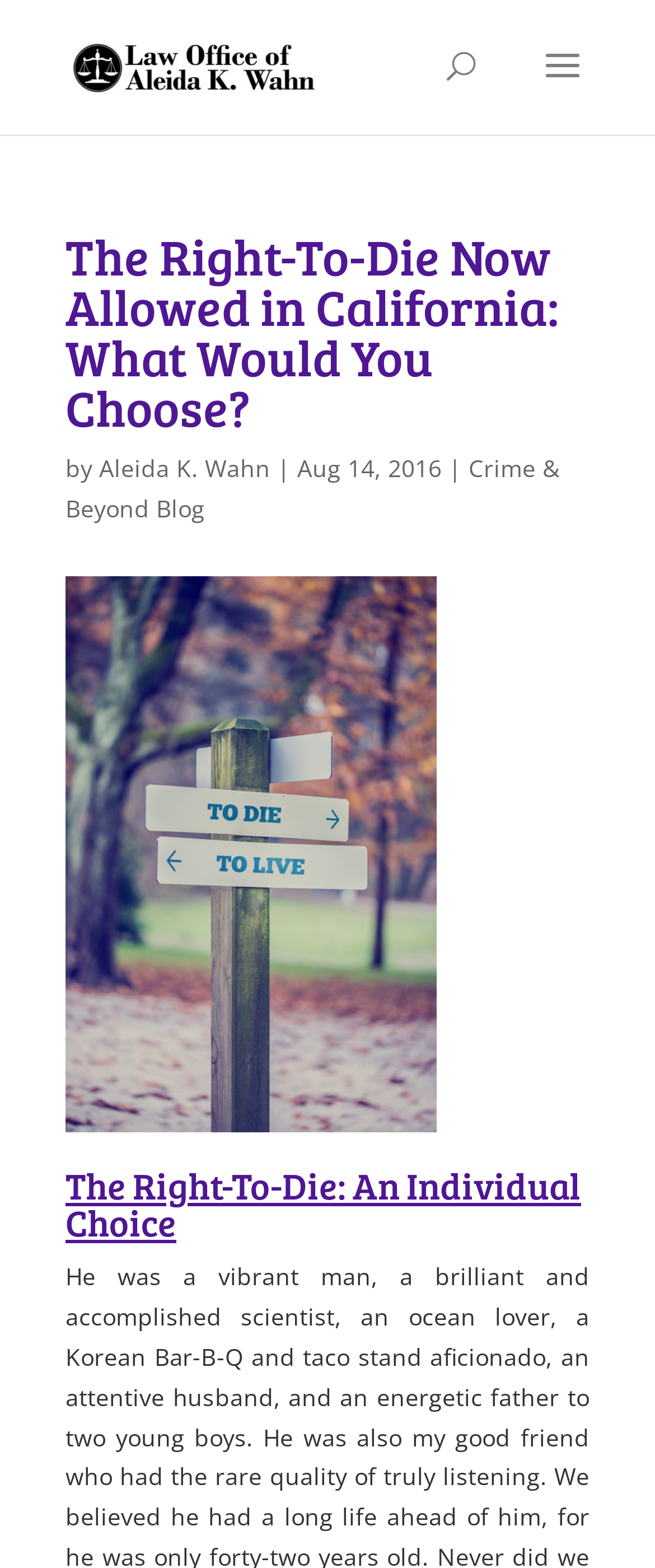Identify the bounding box for the described UI element: "Crime & Beyond Blog".

[0.1, 0.288, 0.854, 0.334]